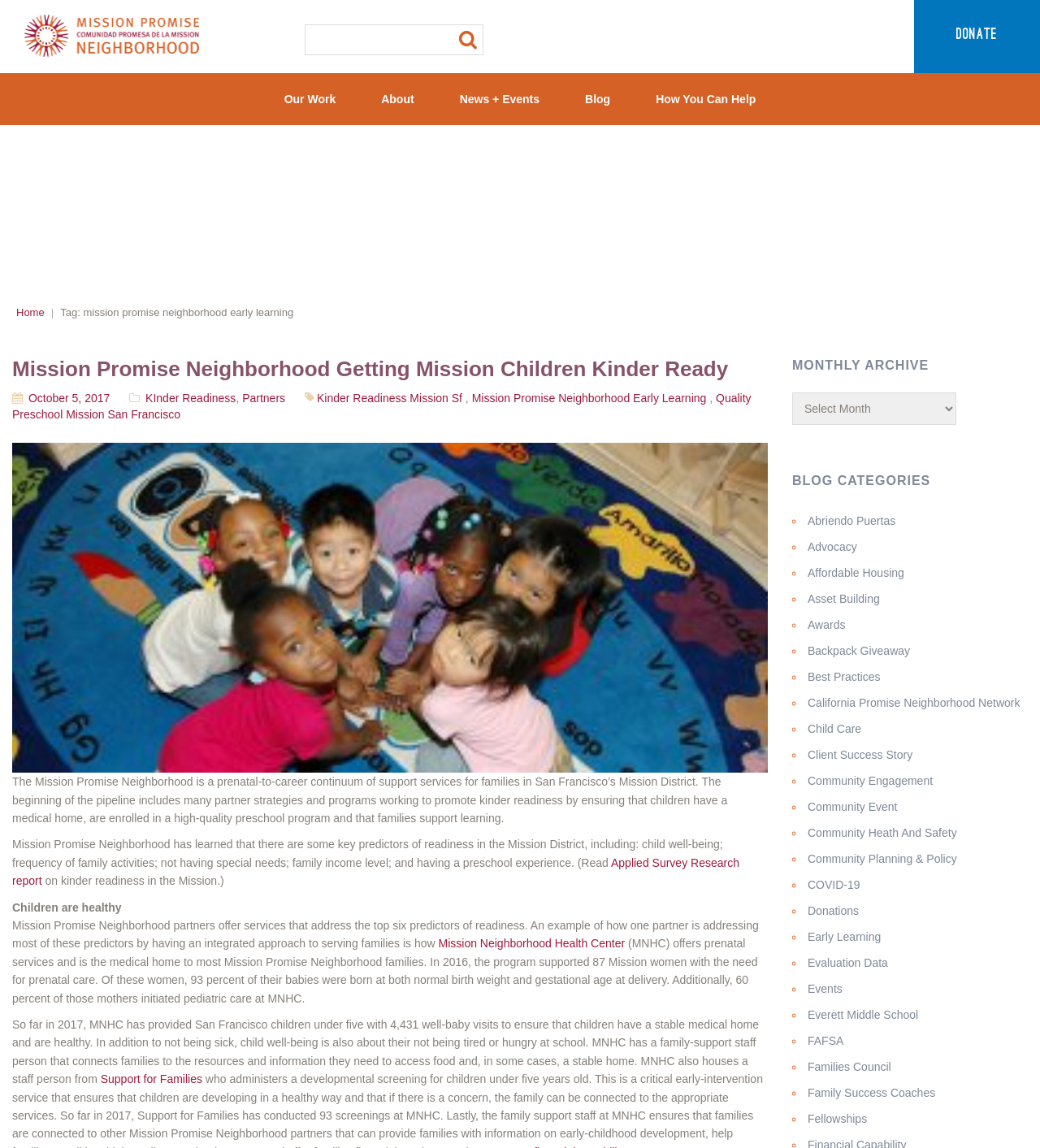What is the purpose of the Mission Promise Neighborhood?
Deliver a detailed and extensive answer to the question.

The purpose of the Mission Promise Neighborhood can be inferred from the text on the webpage, which mentions that it provides a 'prenatal-to-career continuum of support services for families in San Francisco’s Mission District'.